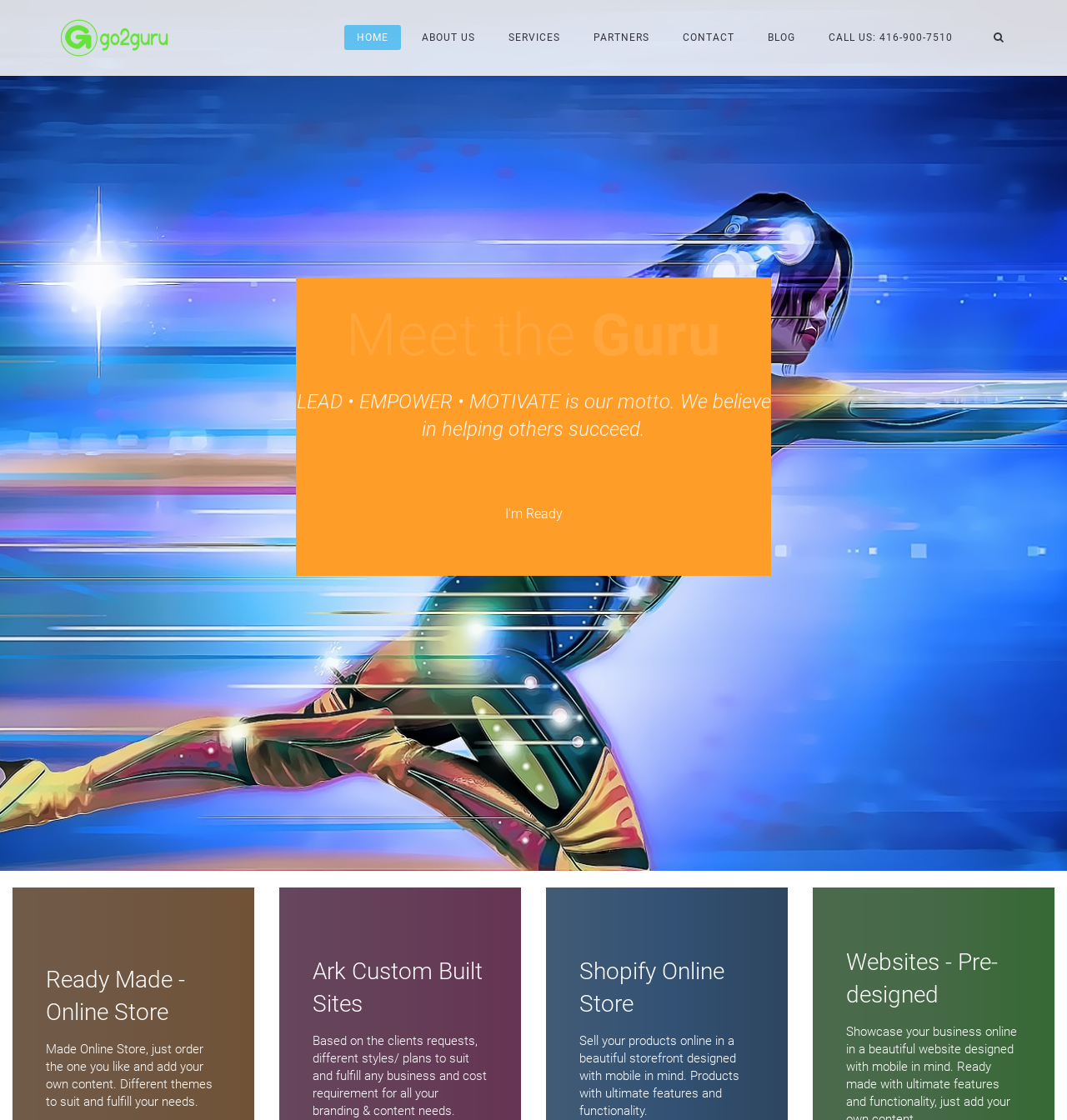Write an elaborate caption that captures the essence of the webpage.

The webpage is about Go2Guru Webs, a company that helps small and medium-sized enterprises (SMEs). At the top left corner, there is a logo image with the text "Go2Guru Webs" next to it, which is also a link. Below the logo, there is a navigation menu with links to "HOME", "ABOUT US", "SERVICES", "PARTNERS", "CONTACT", and "BLOG".

To the right of the navigation menu, there is a call-to-action text "CALL US: 416-900-7510". Below this, there is a layout table that takes up most of the page. The table has a heading "Meet the Guru" at the top, followed by a paragraph of text that describes the company's motto and mission.

Below the paragraph, there is a call-to-action link "I'm Ready". On the right side of the table, there is an image with the text "woo" next to it. At the bottom of the table, there are three sections, each with a heading and a paragraph of text. The sections are about WooCommerce, Ready Made - Online Store, and Ark Custom Built Sites, respectively.

Outside of the table, there are three more sections, each with a heading and a paragraph of text. These sections are about Ready Made - Online Store, Ark Custom Built Sites, and Shopify Online Store, respectively. Finally, at the bottom right corner, there is a section with a heading "Websites - Pre-designed".